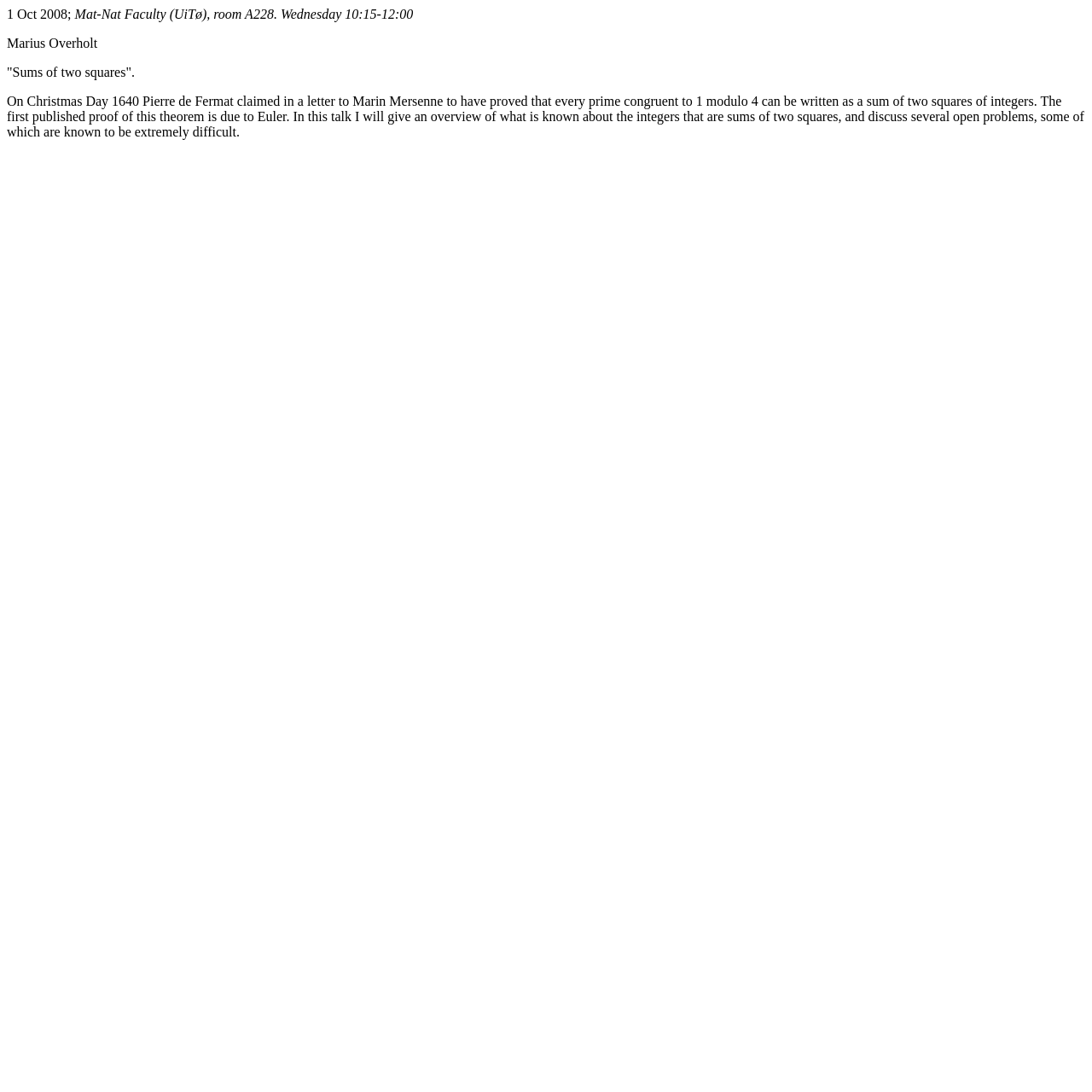Answer the following query with a single word or phrase:
Who is giving the talk?

Marius Overholt